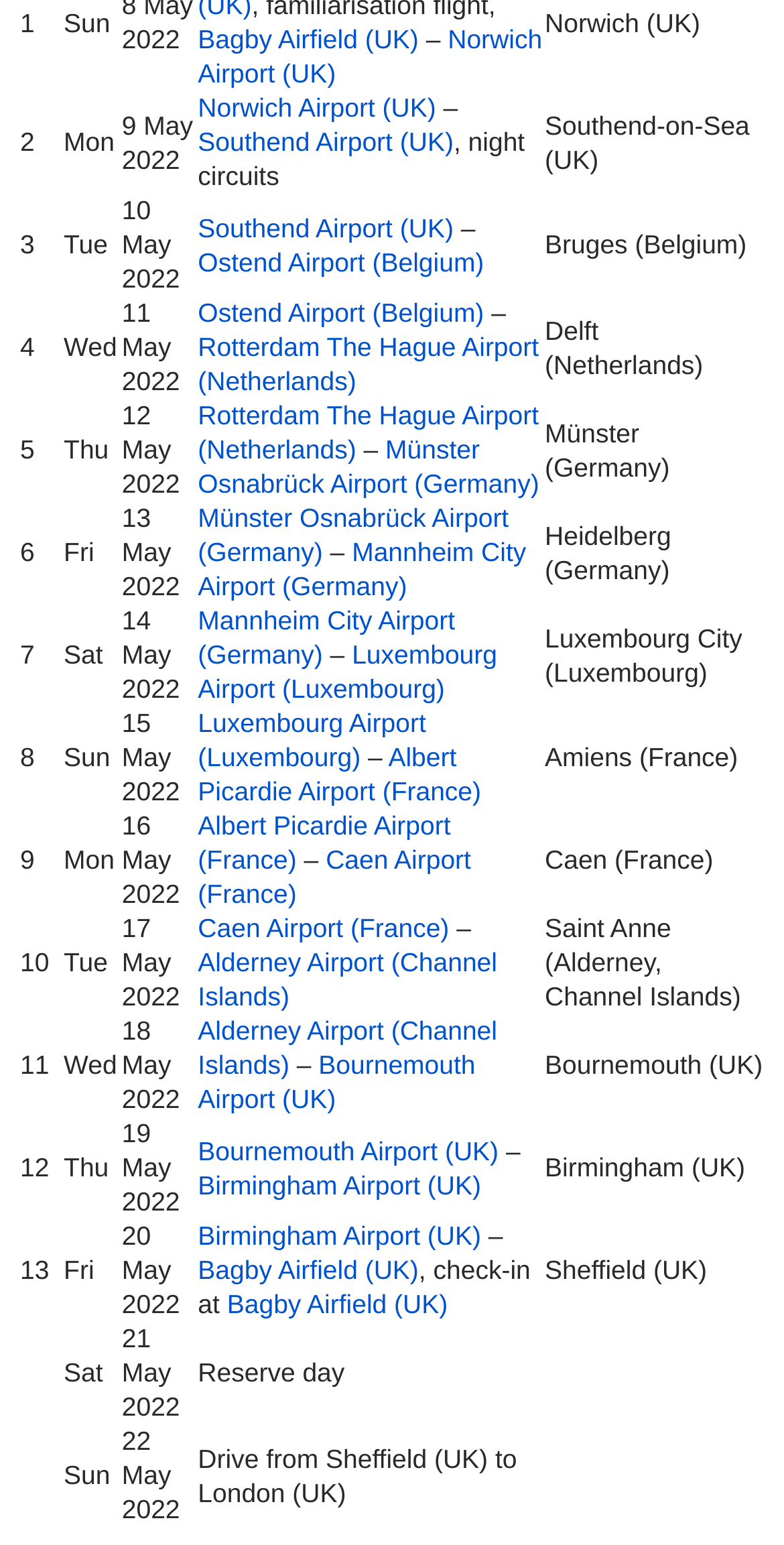Determine the bounding box coordinates of the clickable element necessary to fulfill the instruction: "Click on Bagby Airfield link". Provide the coordinates as four float numbers within the 0 to 1 range, i.e., [left, top, right, bottom].

[0.252, 0.016, 0.534, 0.035]